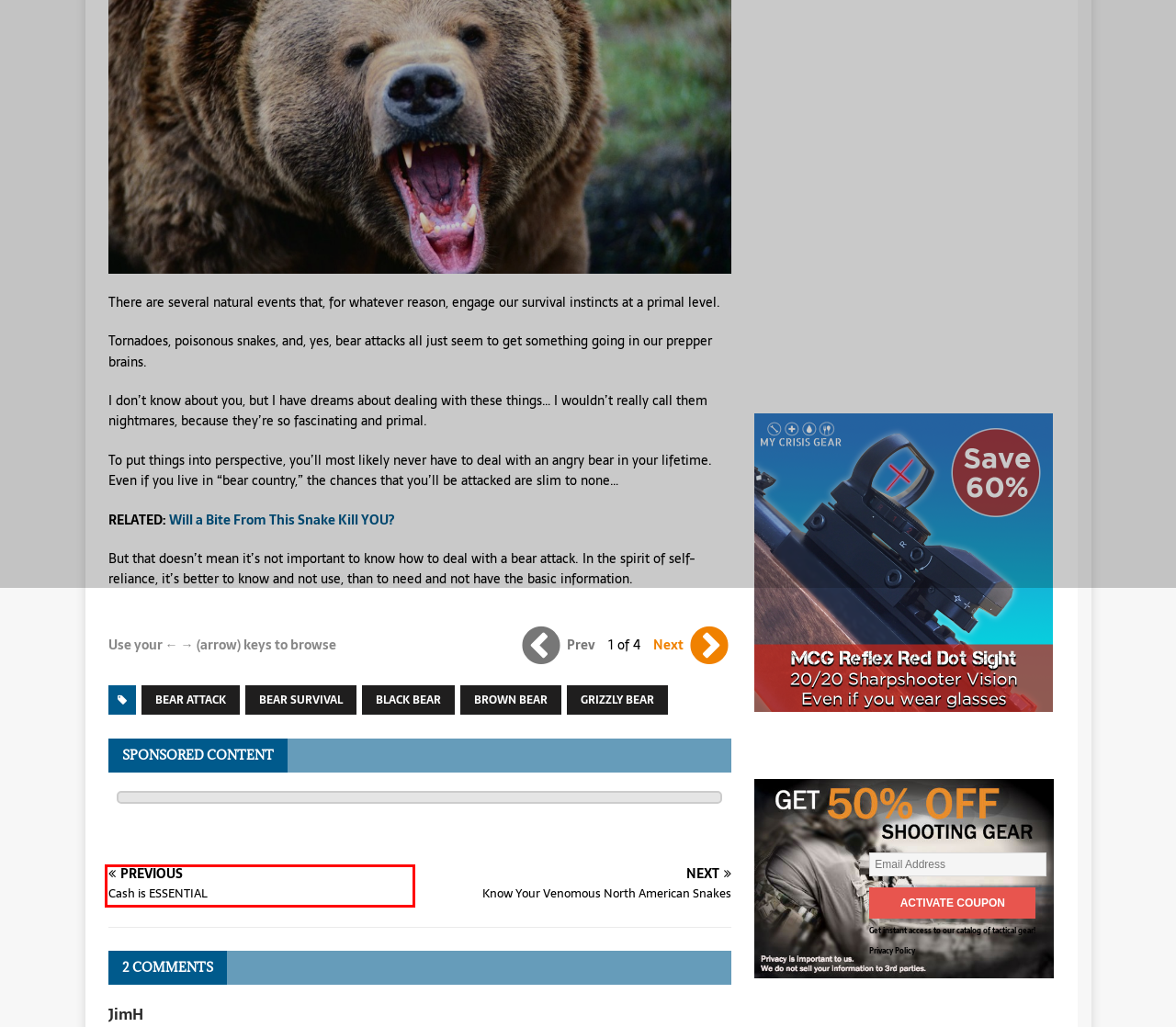Using the screenshot of a webpage with a red bounding box, pick the webpage description that most accurately represents the new webpage after the element inside the red box is clicked. Here are the candidates:
A. bear attack – Patriot Caller
B. Cash is ESSENTIAL – Patriot Caller
C. brown bear – Patriot Caller
D. black bear – Patriot Caller
E. grizzly bear – Patriot Caller
F. Know Your Venomous North American Snakes – Patriot Caller
G. bear survival – Patriot Caller
H. Privacy Policy – Patriot Caller

B